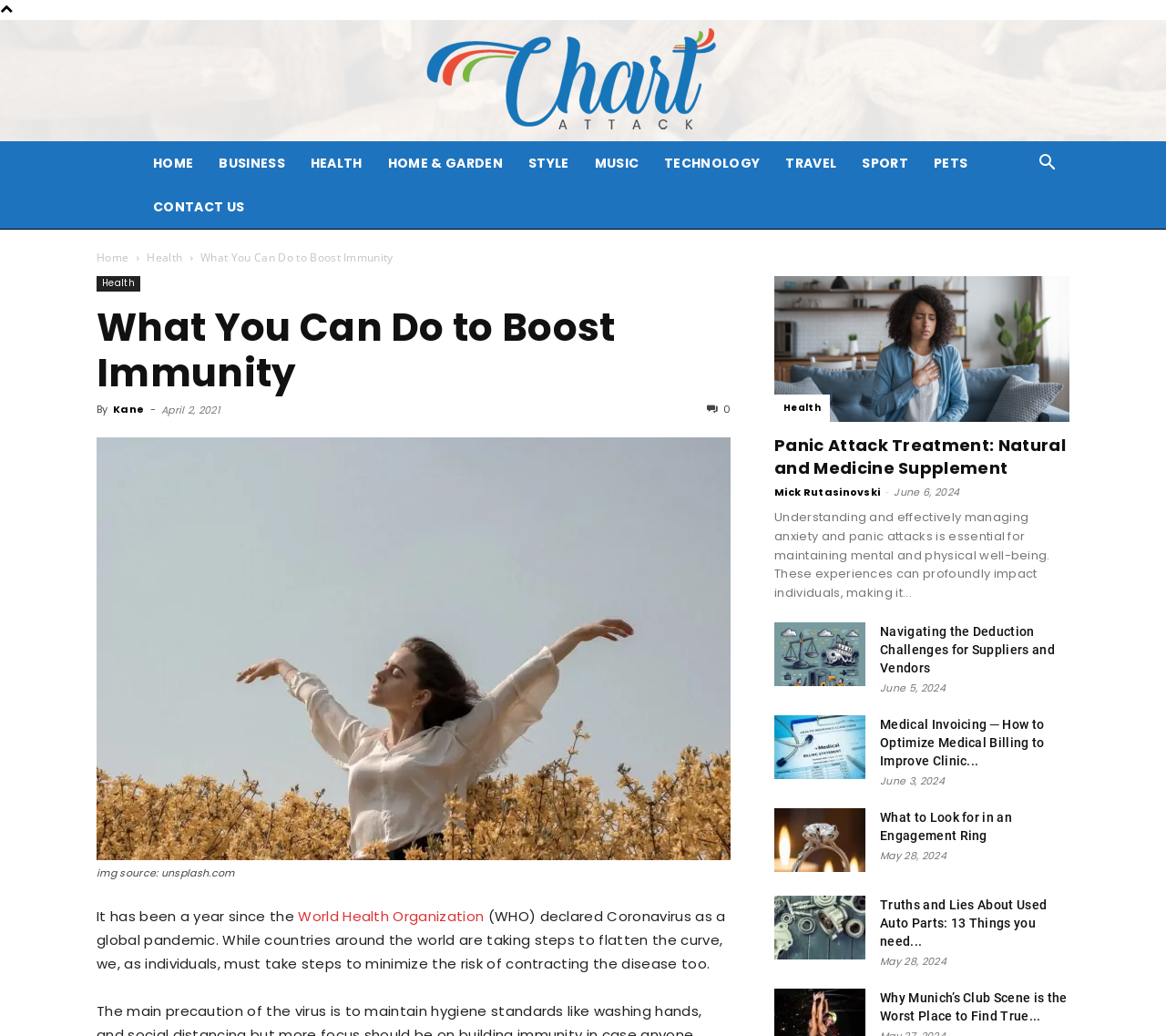Based on the image, provide a detailed response to the question:
What is the topic of the image with the caption 'img source: unsplash.com'?

The image with the caption 'img source: unsplash.com' does not have a clear topic, as it is not explicitly stated in the caption or surrounding text.